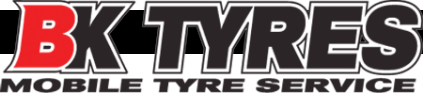Offer a comprehensive description of the image.

The image features the logo of BK Tyres, prominently displaying the brand name in bold letters. The "BK" part of the logo is emphasized in a striking red color, while the word "TYRES" is presented in a solid black font for high visibility. Beneath the brand name, the tagline "MOBILE TYRE SERVICE" is inscribed in a sleek, modern style, indicating the company's focus on providing convenient tyre services on the go. This logo encapsulates the company's commitment to quality and accessibility in tyre maintenance, making it easily recognizable and memorable for customers.